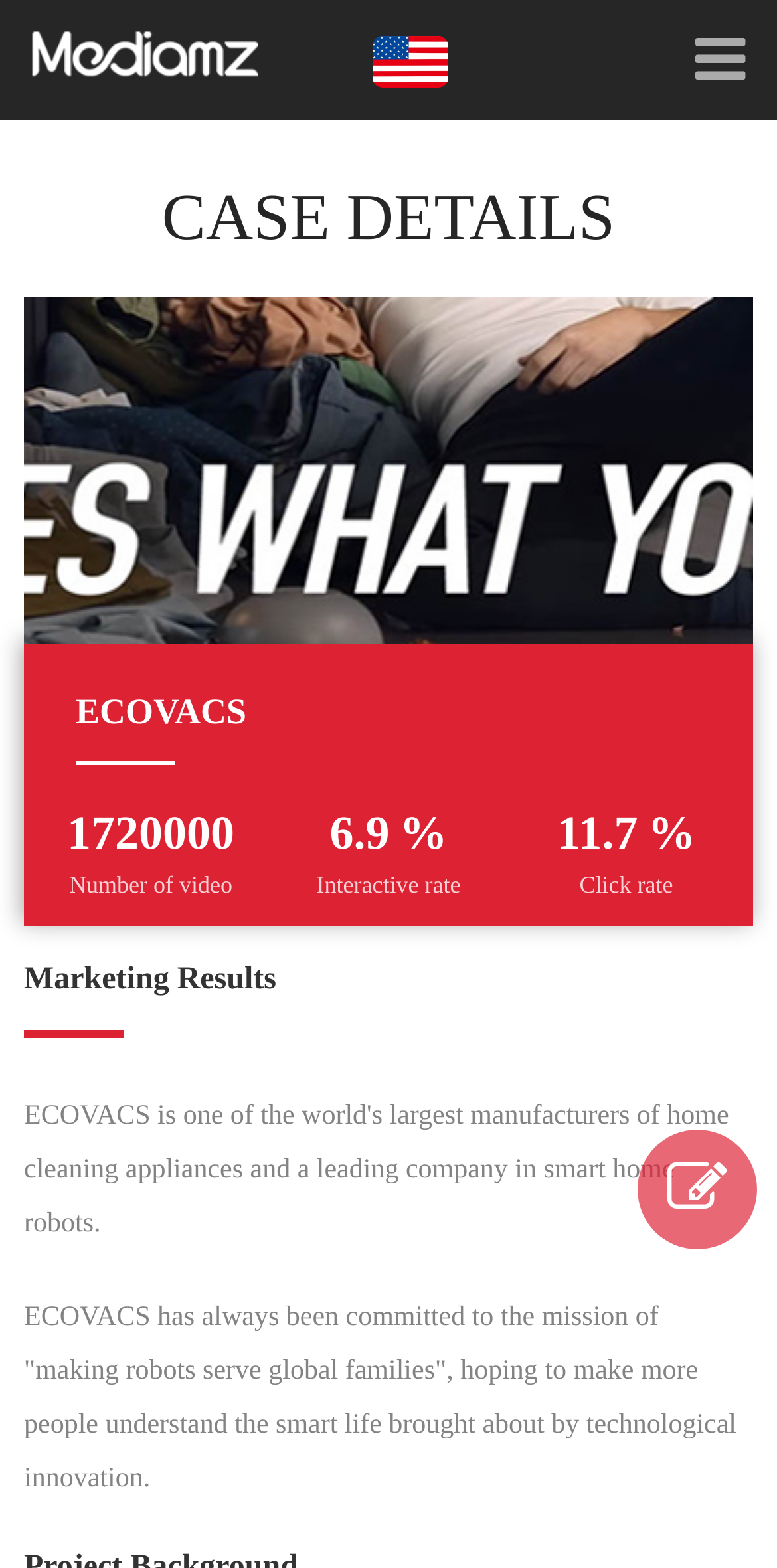What is the mission of ECOVACS?
Please answer using one word or phrase, based on the screenshot.

making robots serve global families